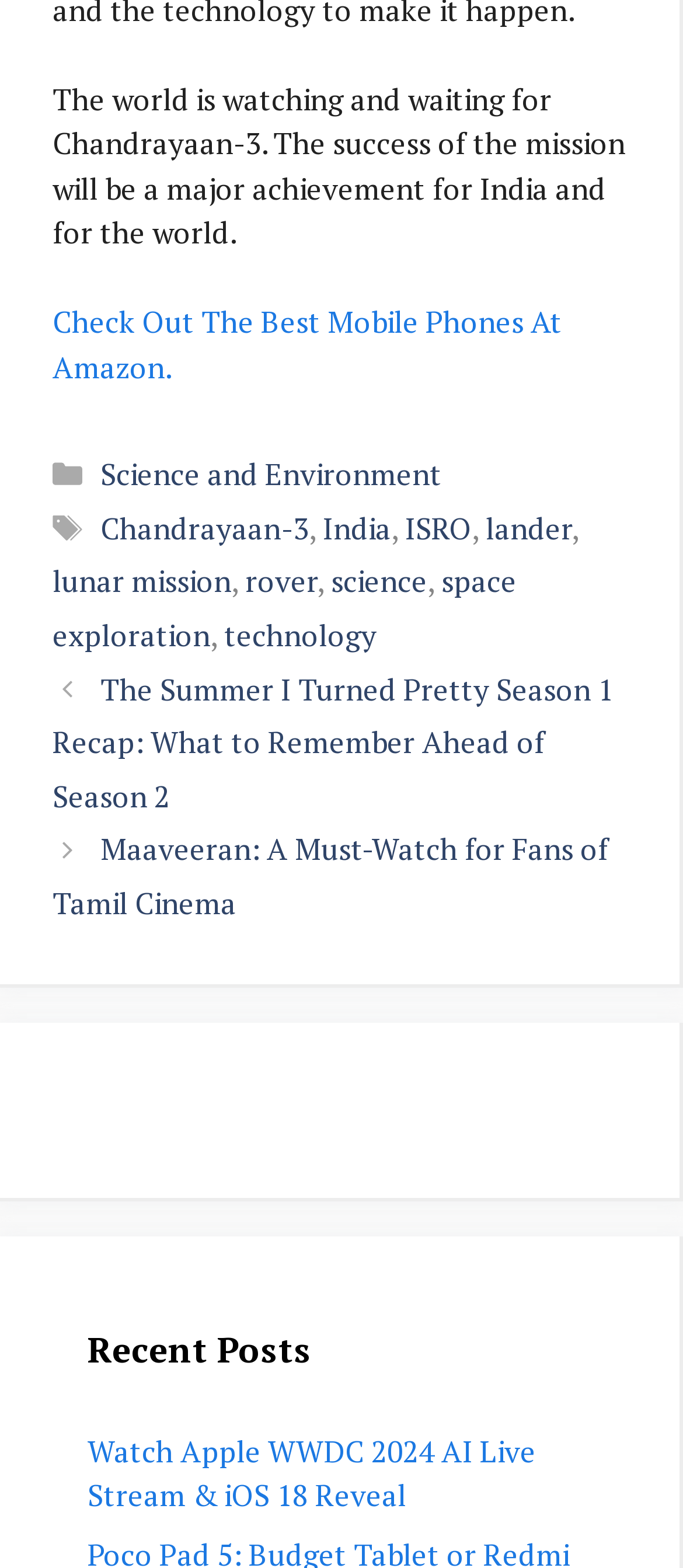Identify the bounding box coordinates for the element you need to click to achieve the following task: "Browse mobile phones on Amazon". The coordinates must be four float values ranging from 0 to 1, formatted as [left, top, right, bottom].

[0.077, 0.192, 0.823, 0.247]